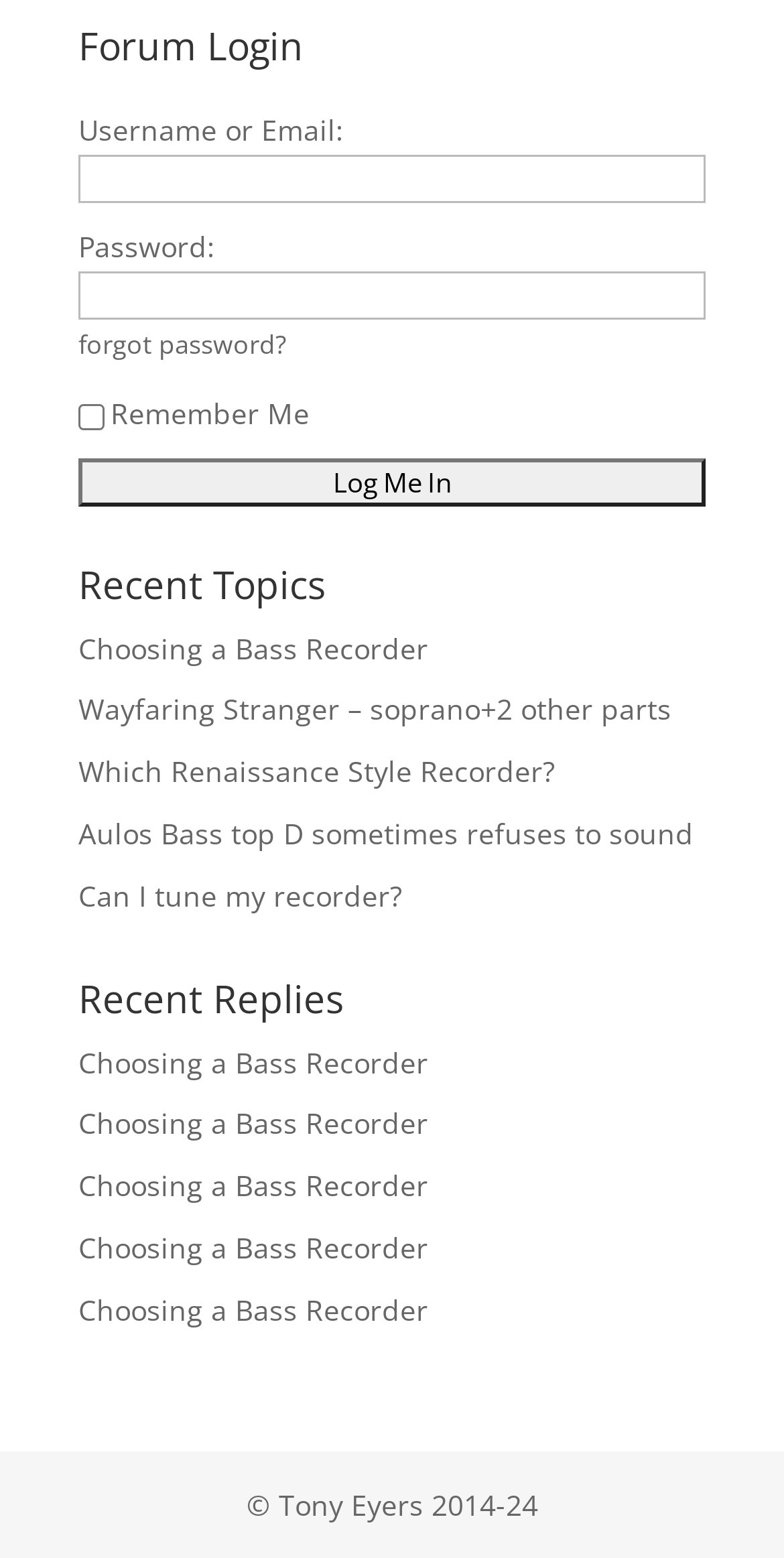Please find the bounding box coordinates of the element that needs to be clicked to perform the following instruction: "View recent topic Choosing a Bass Recorder". The bounding box coordinates should be four float numbers between 0 and 1, represented as [left, top, right, bottom].

[0.1, 0.403, 0.546, 0.428]